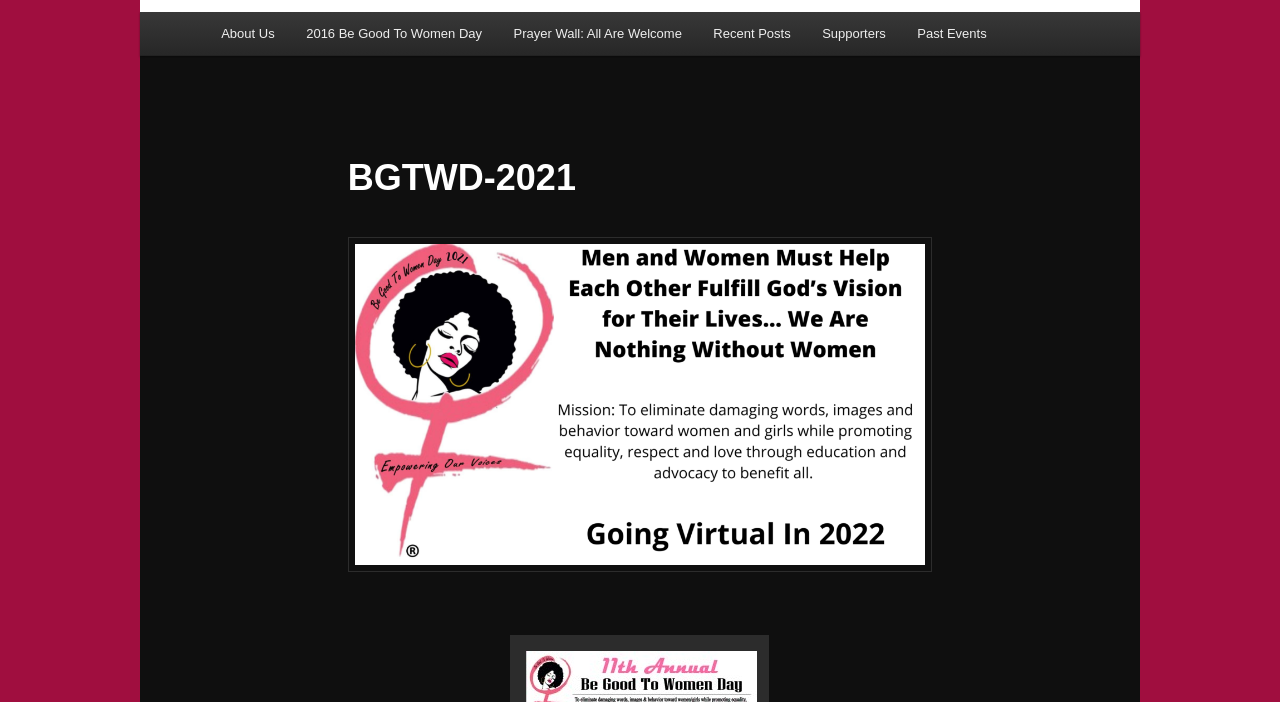Locate the bounding box of the UI element based on this description: "Recent Posts". Provide four float numbers between 0 and 1 as [left, top, right, bottom].

[0.545, 0.016, 0.63, 0.078]